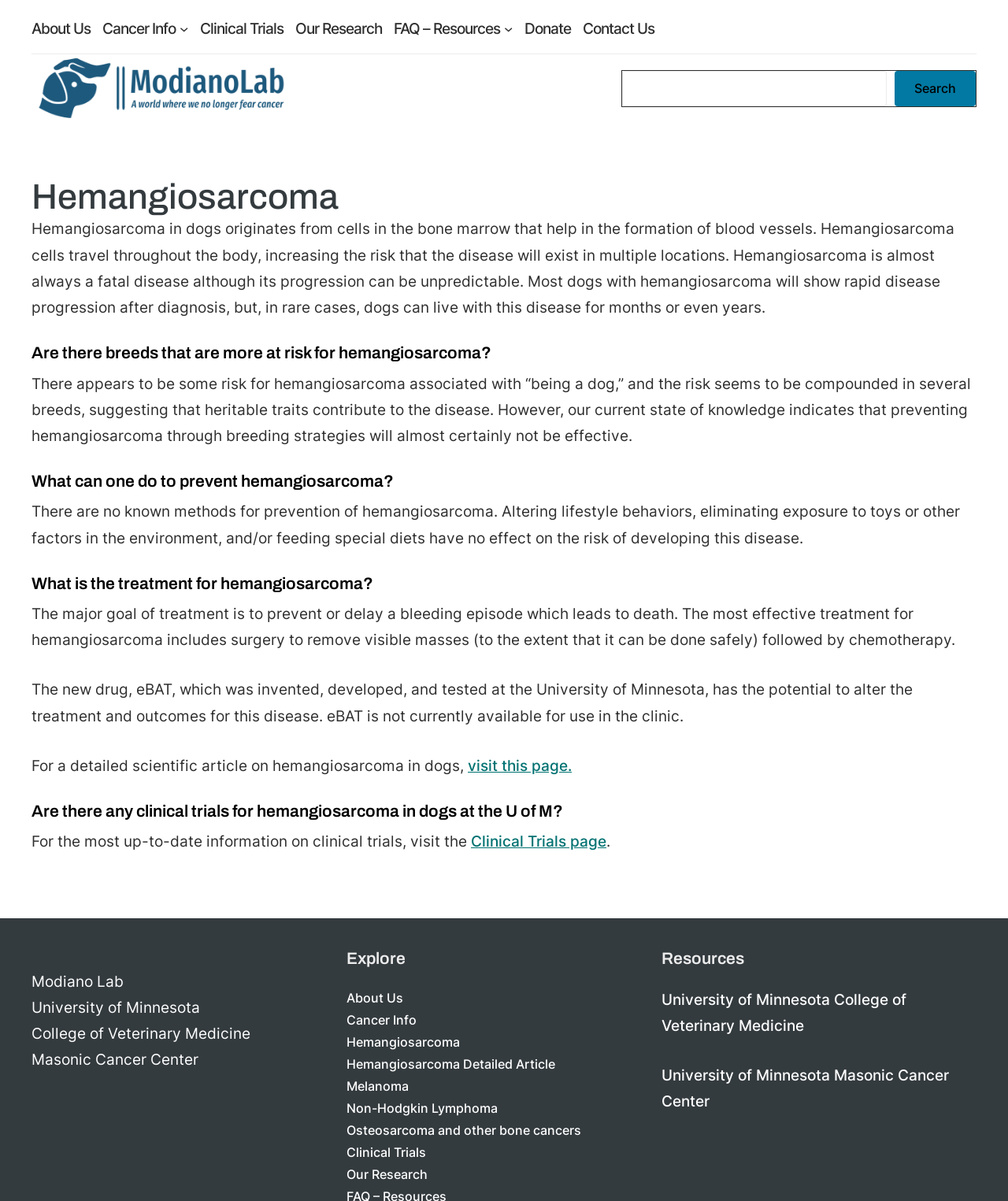Respond to the question below with a single word or phrase:
Is there a new drug for treating hemangiosarcoma?

Yes, eBAT